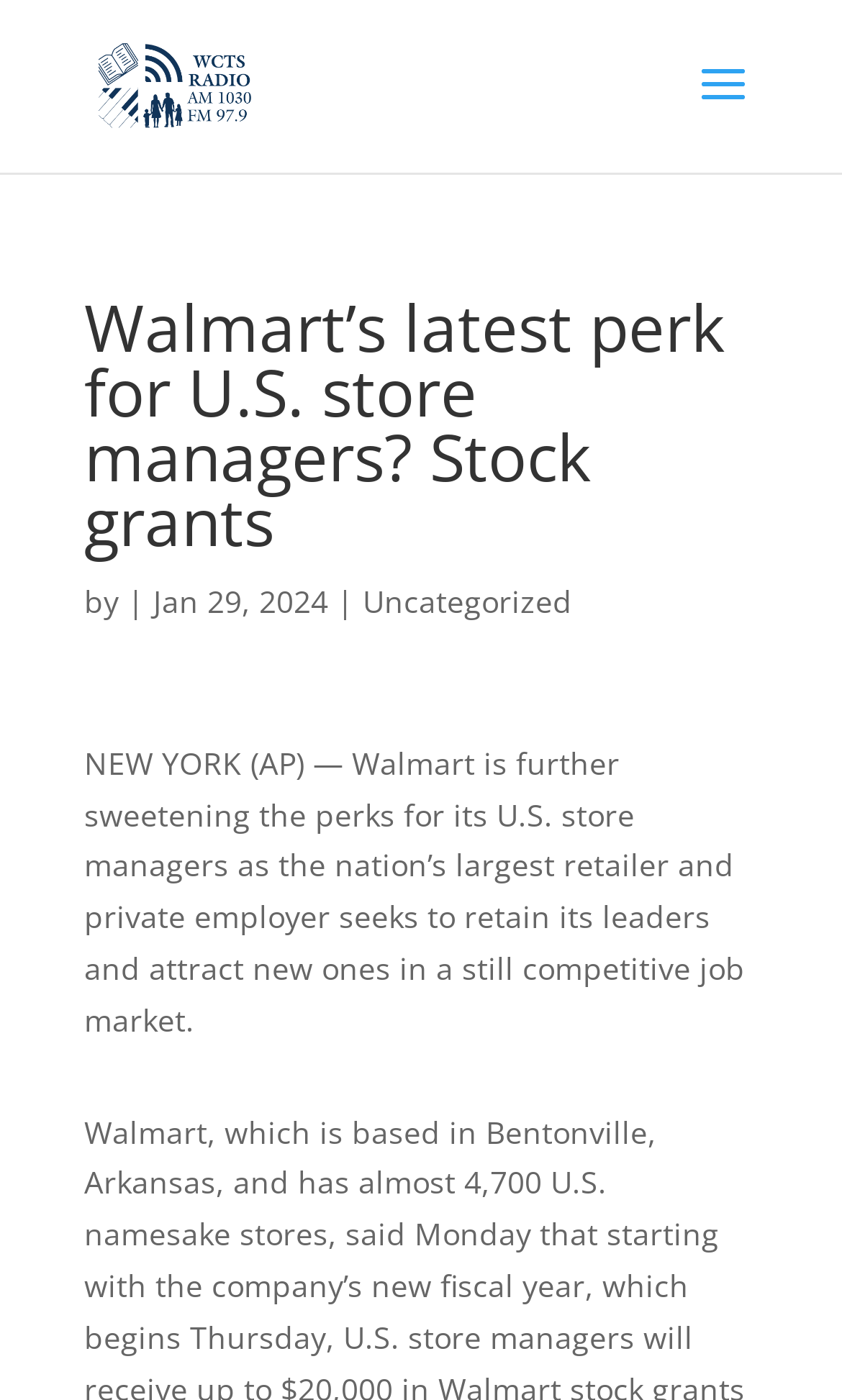Extract the bounding box coordinates of the UI element described: "Uncategorized". Provide the coordinates in the format [left, top, right, bottom] with values ranging from 0 to 1.

[0.431, 0.415, 0.679, 0.444]